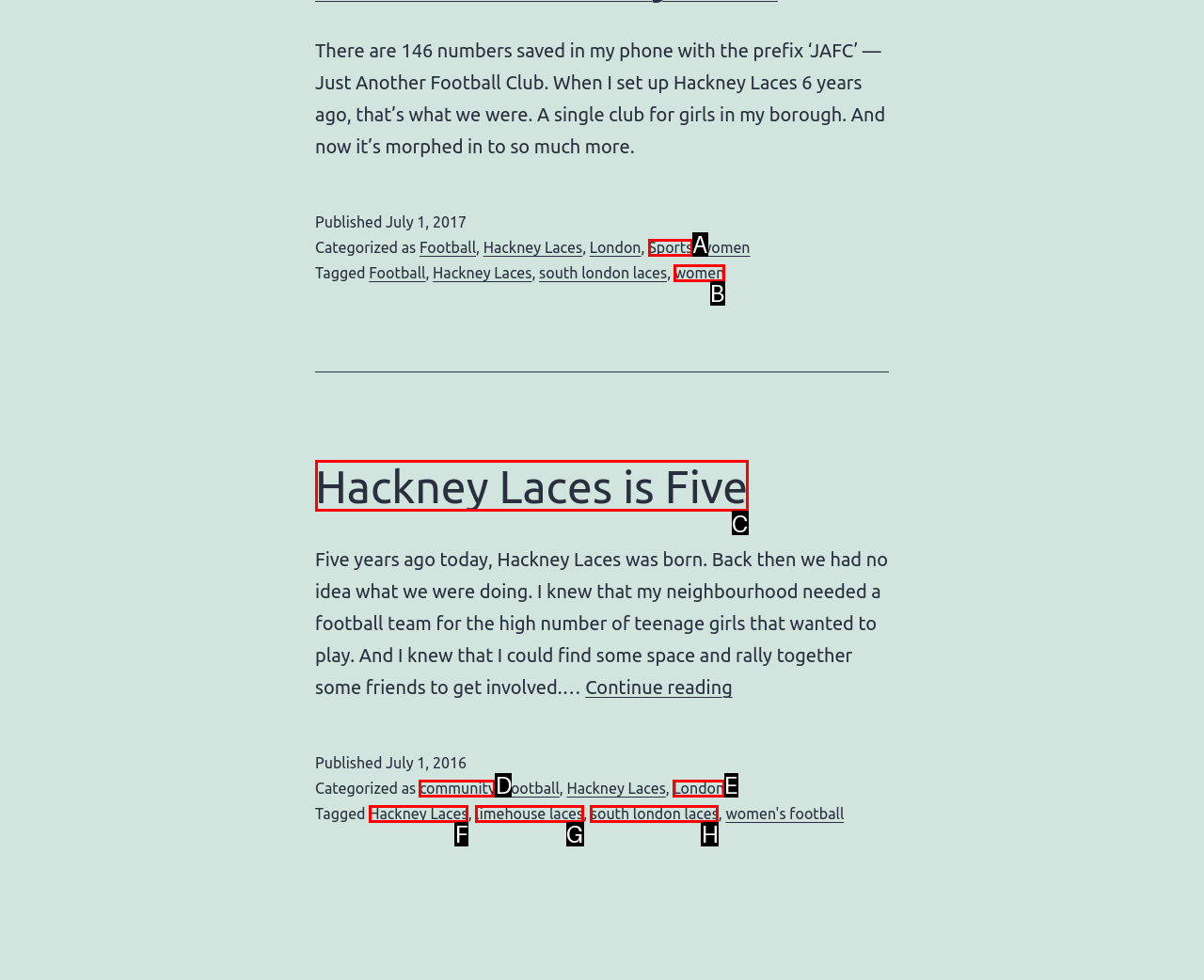Point out the option that best suits the description: Hackney Laces is Five
Indicate your answer with the letter of the selected choice.

C